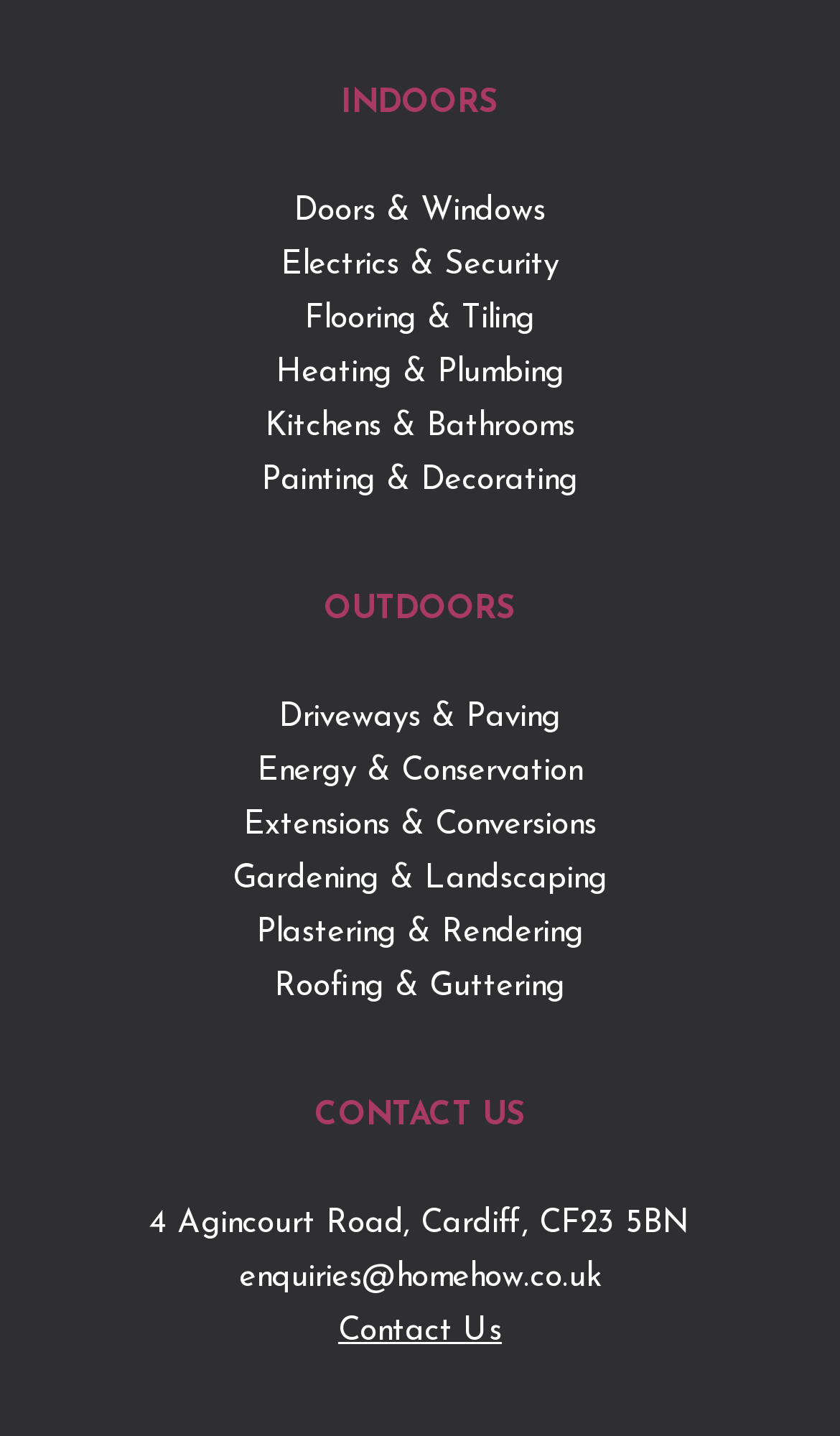Please find the bounding box coordinates of the element that you should click to achieve the following instruction: "Check Roofing & Guttering". The coordinates should be presented as four float numbers between 0 and 1: [left, top, right, bottom].

[0.071, 0.669, 0.929, 0.706]